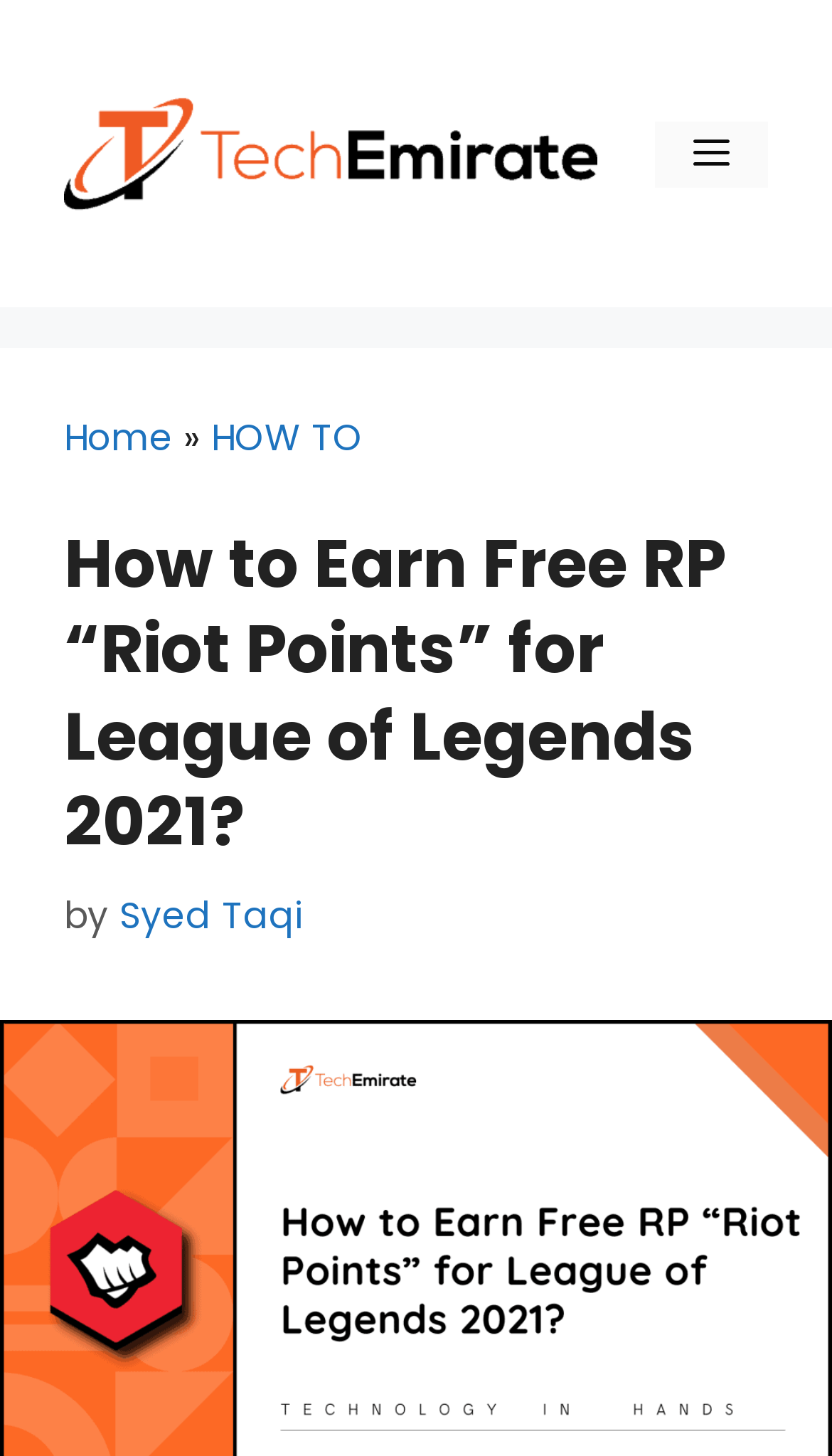How many breadcrumb links are there?
Based on the content of the image, thoroughly explain and answer the question.

I counted the number of breadcrumb links by looking at the navigation element, which contains two link elements labeled 'Home' and 'HOW TO'.